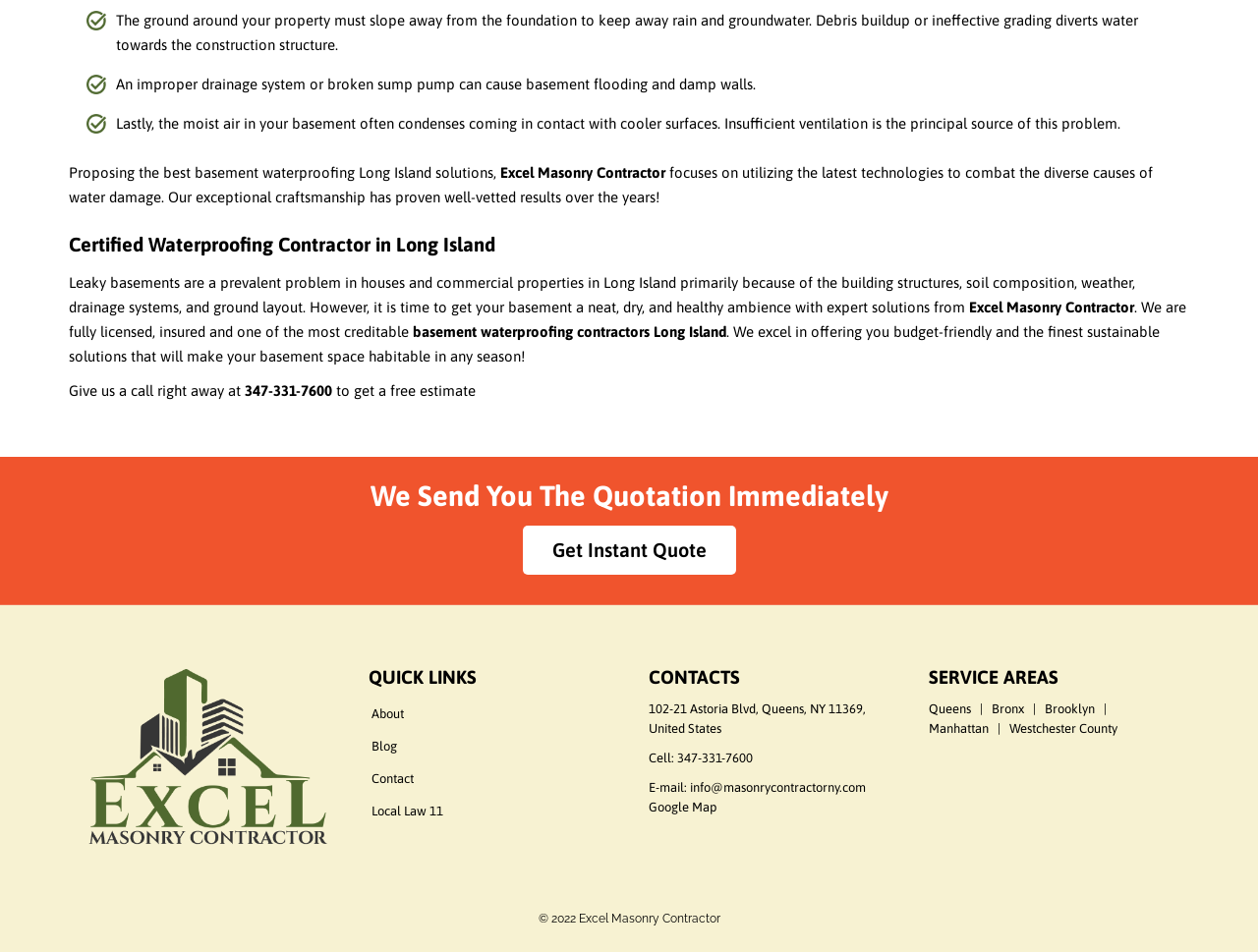What is the reason for basement flooding according to the webpage?
Utilize the image to construct a detailed and well-explained answer.

The webpage mentions that 'An improper drainage system or broken sump pump can cause basement flooding and damp walls'. This suggests that one of the reasons for basement flooding is a faulty drainage system or a broken sump pump.